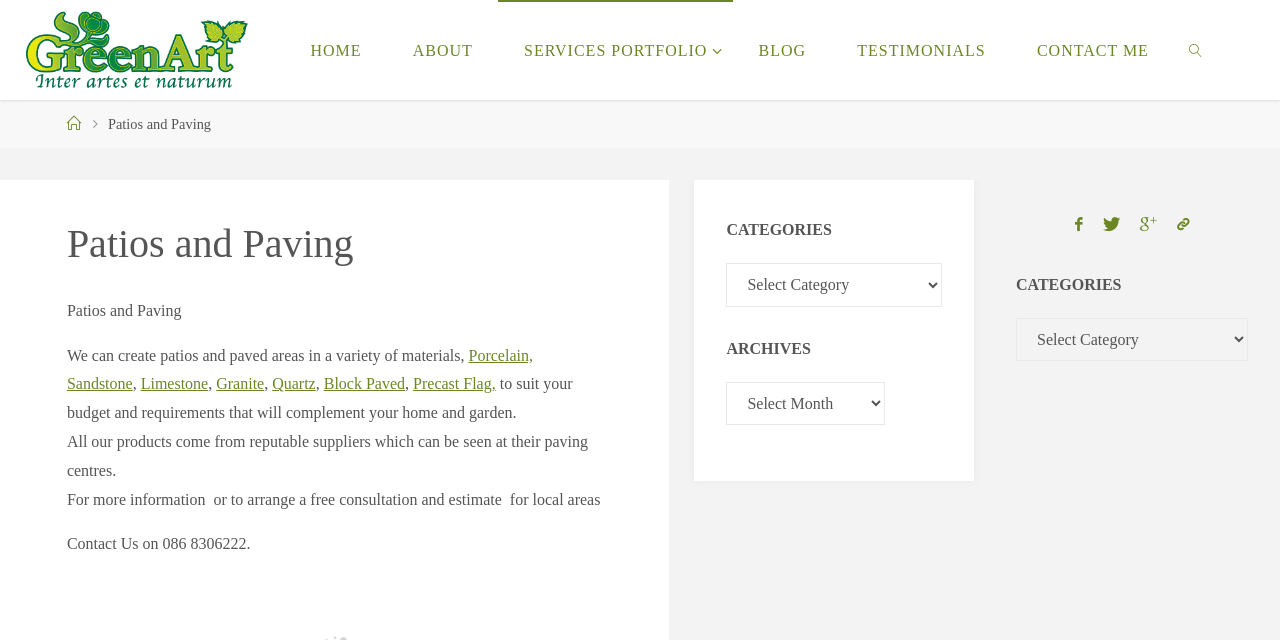Please identify the bounding box coordinates of the element that needs to be clicked to execute the following command: "Click on the 'Porcelain' link". Provide the bounding box using four float numbers between 0 and 1, formatted as [left, top, right, bottom].

[0.366, 0.542, 0.416, 0.568]